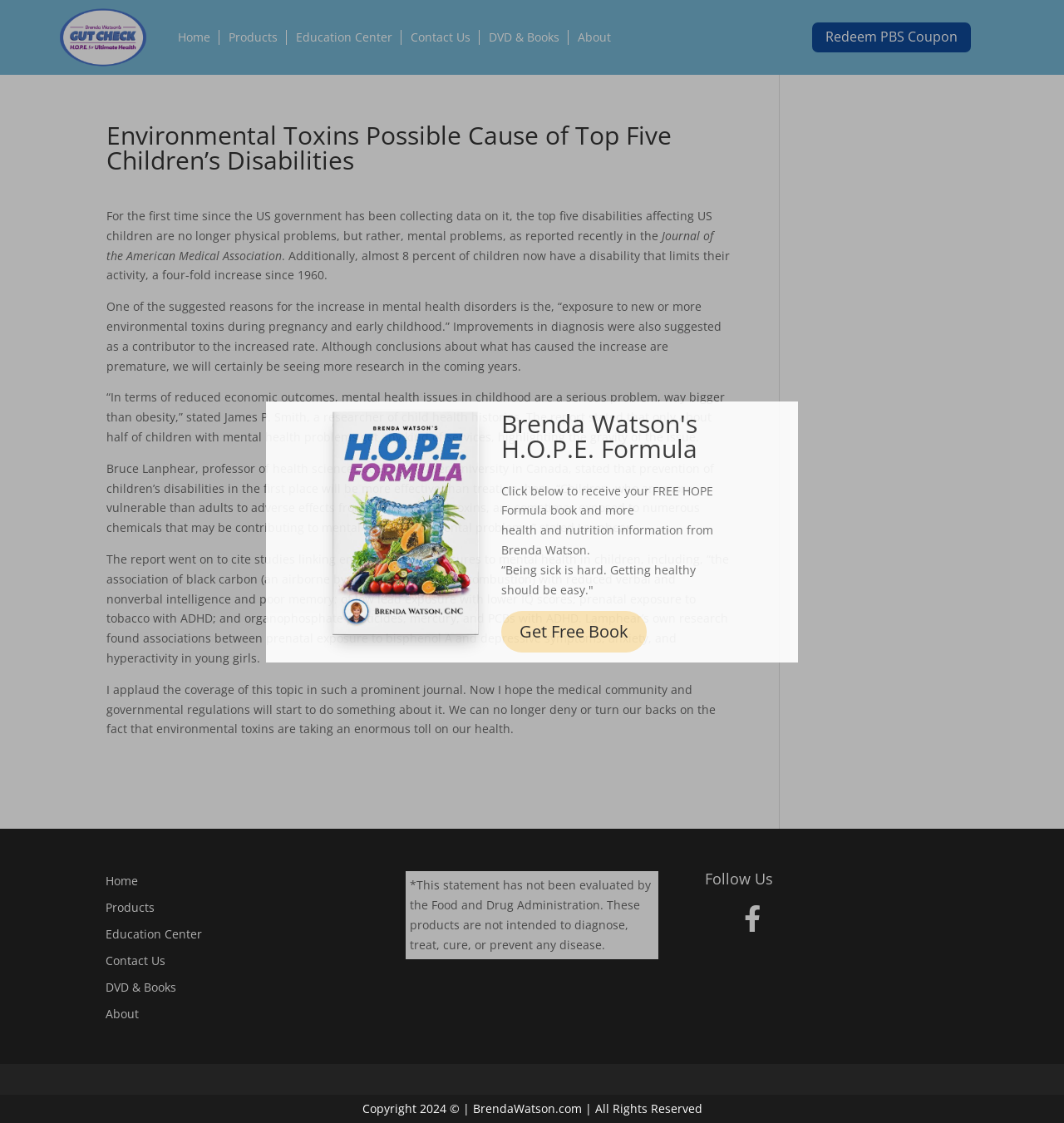Give a complete and precise description of the webpage's appearance.

This webpage is about the potential link between environmental toxins and children's disabilities. At the top, there is a logo and a navigation menu with links to "Home", "Products", "Education Center", "Contact Us", "DVD & Books", and "About". Below the navigation menu, there is a heading that reads "Environmental Toxins Possible Cause of Top Five Children’s Disabilities". 

The main article starts with a paragraph that discusses how the top five disabilities affecting US children are no longer physical problems, but rather mental problems. The article cites a report from the Journal of the American Medical Association and mentions that almost 8 percent of children now have a disability that limits their activity, a four-fold increase since 1960. 

The article continues with quotes from researchers, including James P. Smith and Bruce Lanphear, who discuss the potential causes of the increase in mental health disorders, including exposure to environmental toxins during pregnancy and early childhood. The article also mentions that prevention of children’s disabilities in the first place will be more effective than treating them.

On the right side of the article, there is an image and a heading that reads "Brenda Watson's H.O.P.E. Formula". Below the heading, there is a paragraph that invites readers to receive a free book and more health and nutrition information from Brenda Watson. 

At the bottom of the page, there is a footer section with links to "Home", "Products", "Education Center", "Contact Us", "DVD & Books", and "About", as well as a copyright notice and social media links.